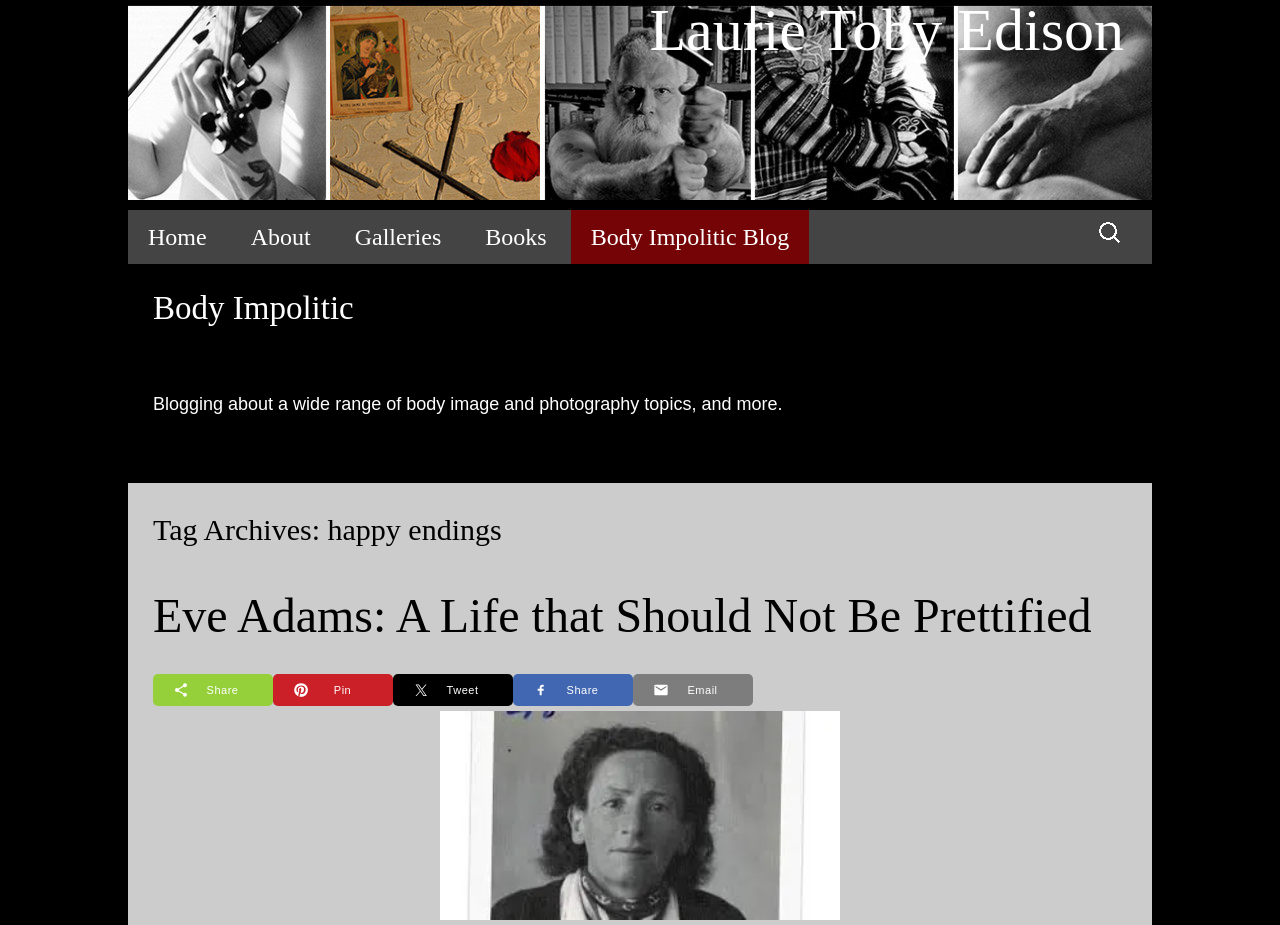Give a detailed explanation of the elements present on the webpage.

The webpage is about Laurie Toby Edison, a photographer, and her blog, Body Impolitic. At the top, there is a heading with her name, followed by a link to skip to the content. Below that, there is a navigation menu with links to different sections, including Home, Intro, About, Galleries, Books, and Body Impolitic Blog.

The main content area has a heading "Body Impolitic" and a brief description of the blog, which discusses body image and photography topics. Below that, there is a section with a heading "Tag Archives: happy endings" that contains an article titled "Eve Adams: A Life that Should Not Be Prettified". The article has a link to read more and is accompanied by a photo of Eve Adams.

On the right side of the article, there are social media sharing buttons, including ShareThis, Pinterest, Twitter, Facebook, and Email. Each button has a corresponding image and text label.

The webpage has a total of 14 links in the navigation menu, and 7 social media sharing buttons. There are 2 headings, 1 image, and 1 search box on the page. The overall layout is organized, with clear headings and concise text.